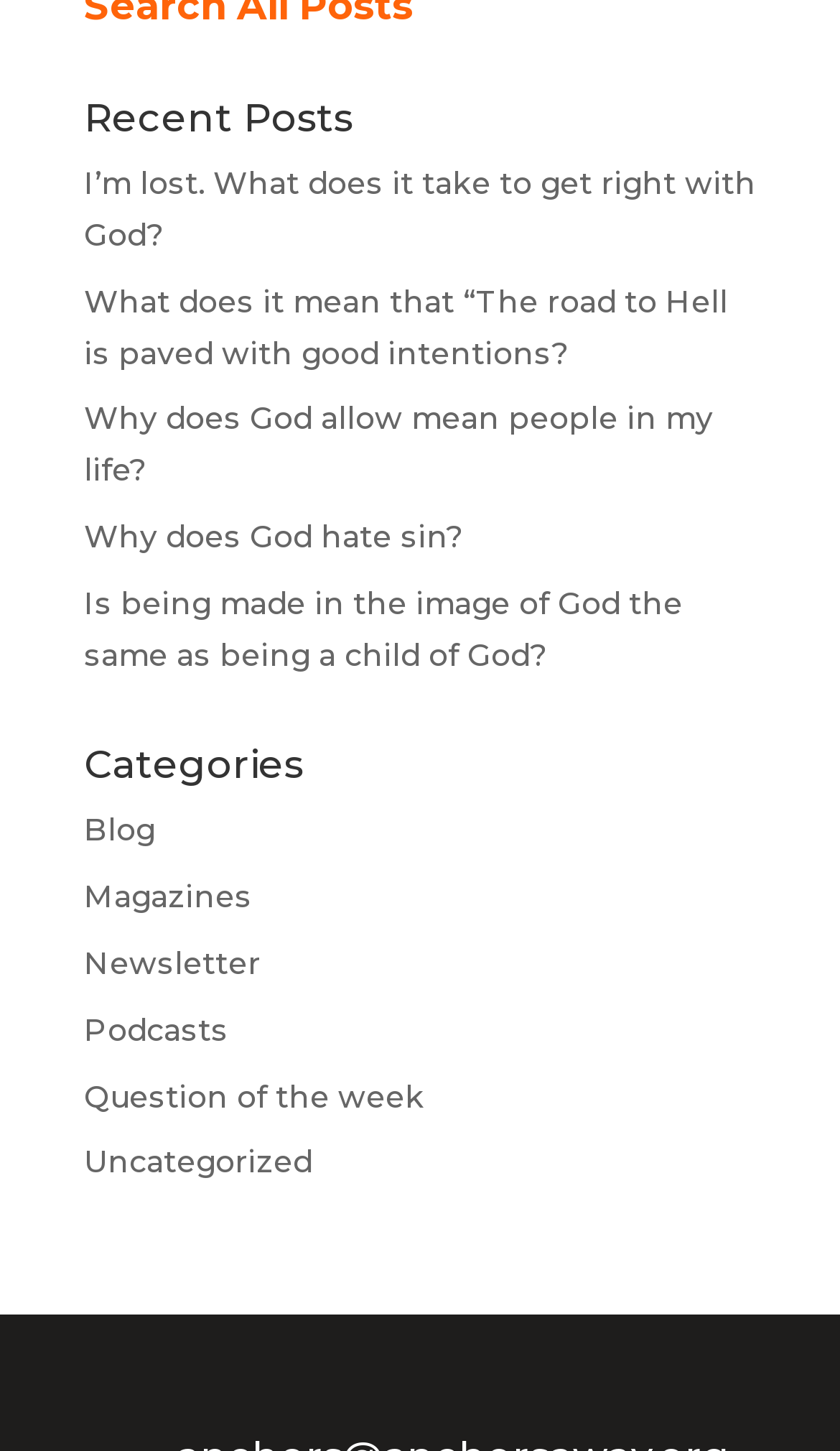Please respond in a single word or phrase: 
What is the title of the first post?

I’m lost. What does it take to get right with God?